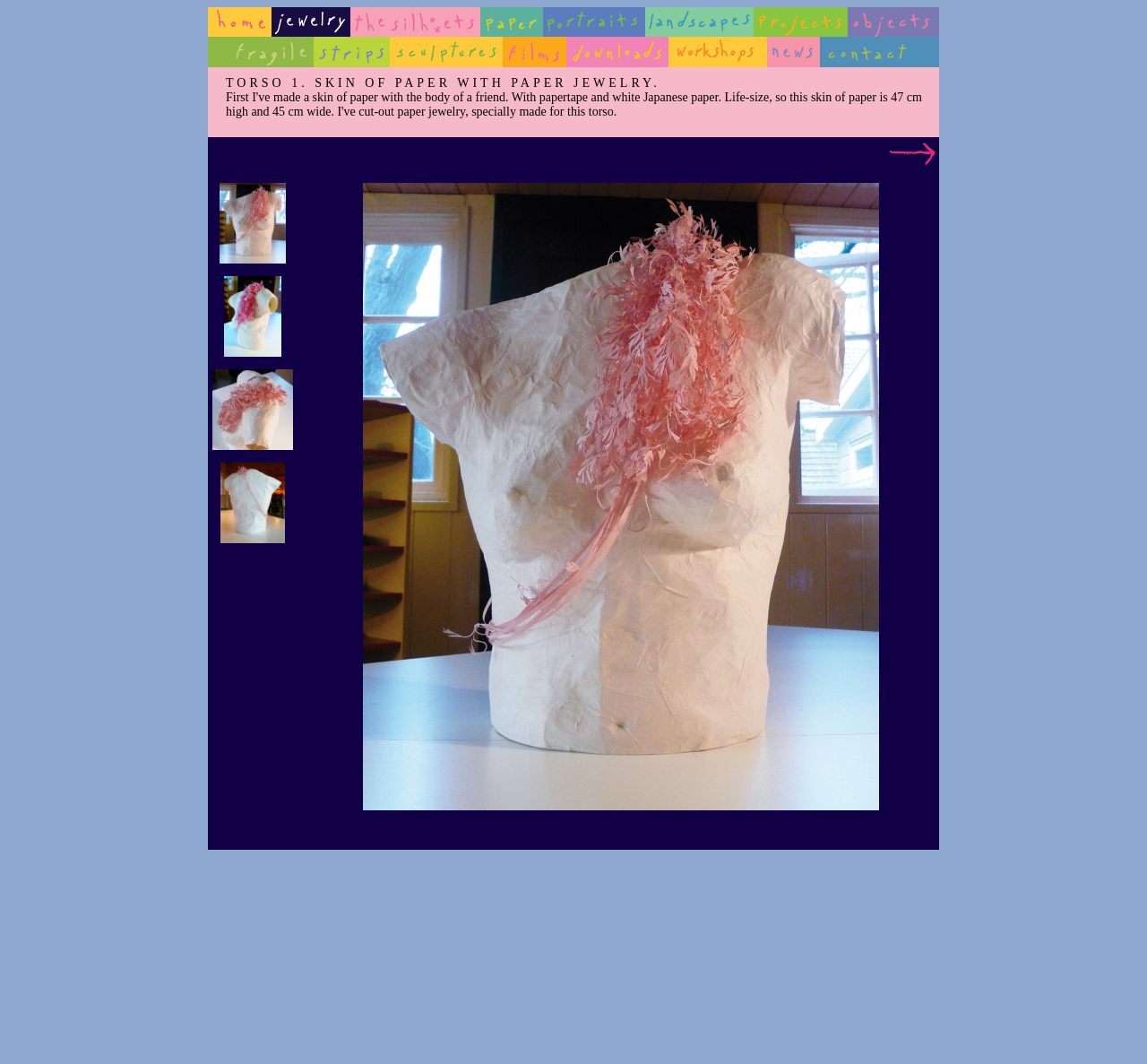For the following element description, predict the bounding box coordinates in the format (top-left x, top-left y, bottom-right x, bottom-right y). All values should be floating point numbers between 0 and 1. Description: alt="img1"

[0.191, 0.172, 0.249, 0.248]